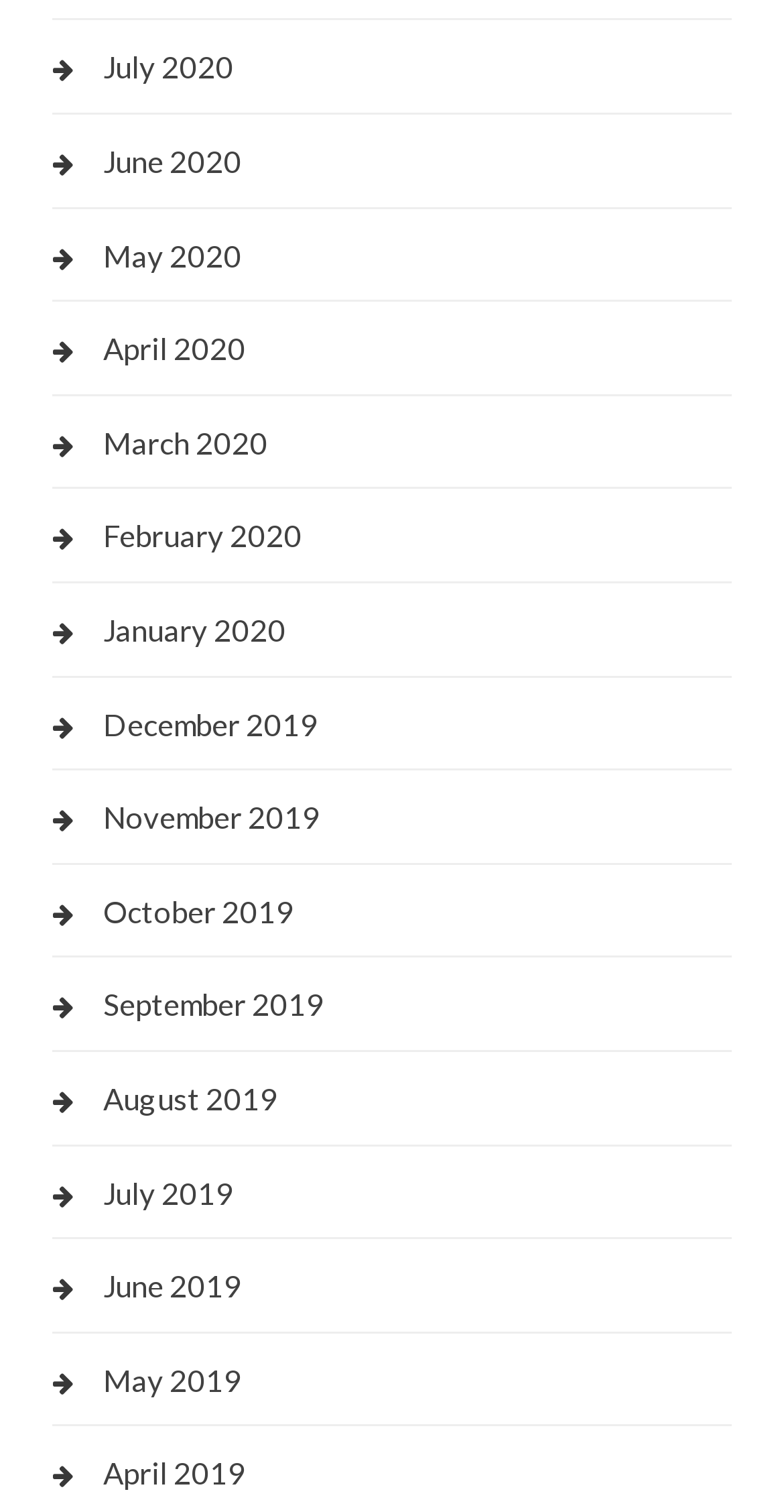Please answer the following question using a single word or phrase: 
How many links are there on the webpage?

12